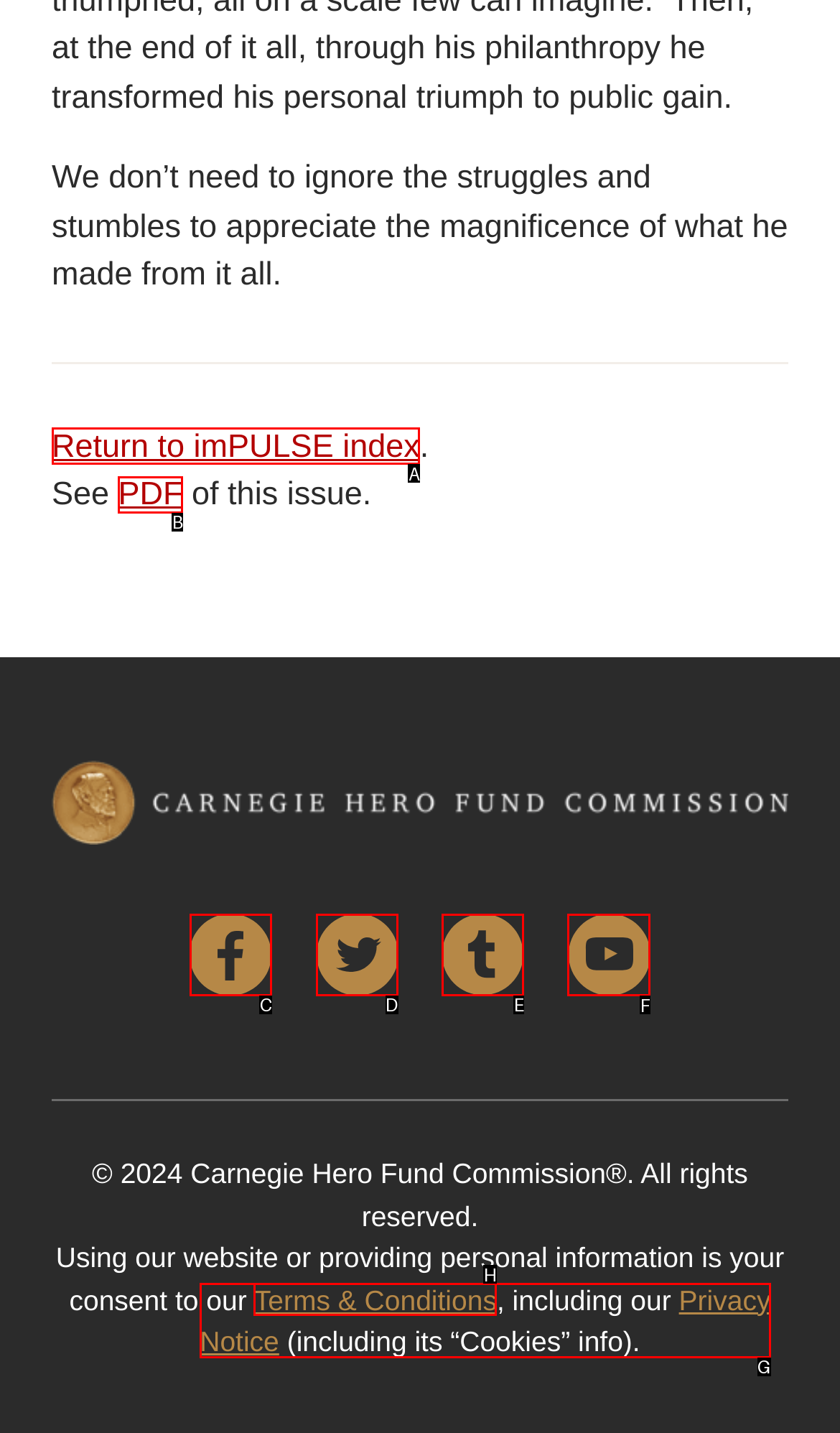Which UI element should you click on to achieve the following task: Visit YouTube channel? Provide the letter of the correct option.

F